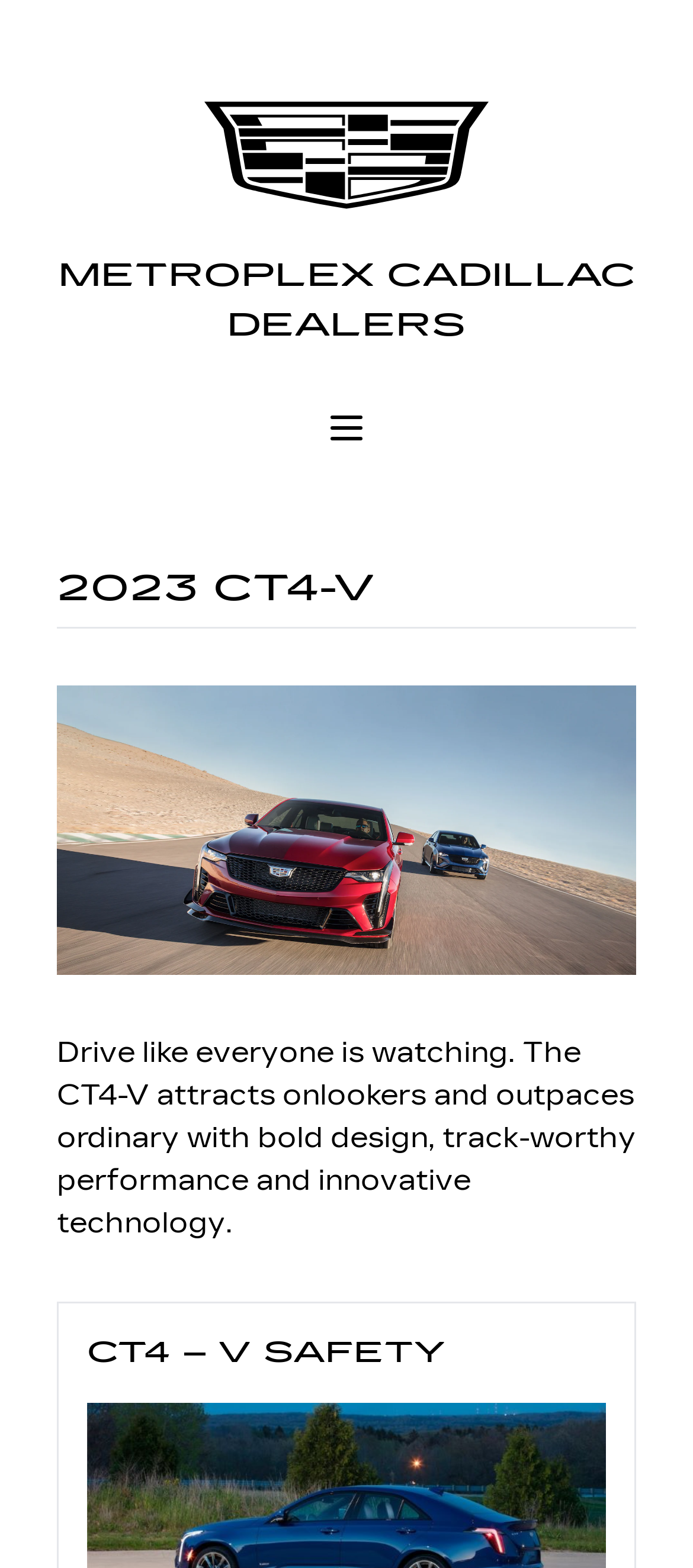What is the purpose of the CT4-V?
Can you provide an in-depth and detailed response to the question?

The StaticText element on the webpage states 'Drive like everyone is watching. The CT4-V attracts onlookers and outpaces ordinary with bold design, track-worthy performance and innovative technology.', which implies that the CT4-V is designed to attract attention and outperform others.